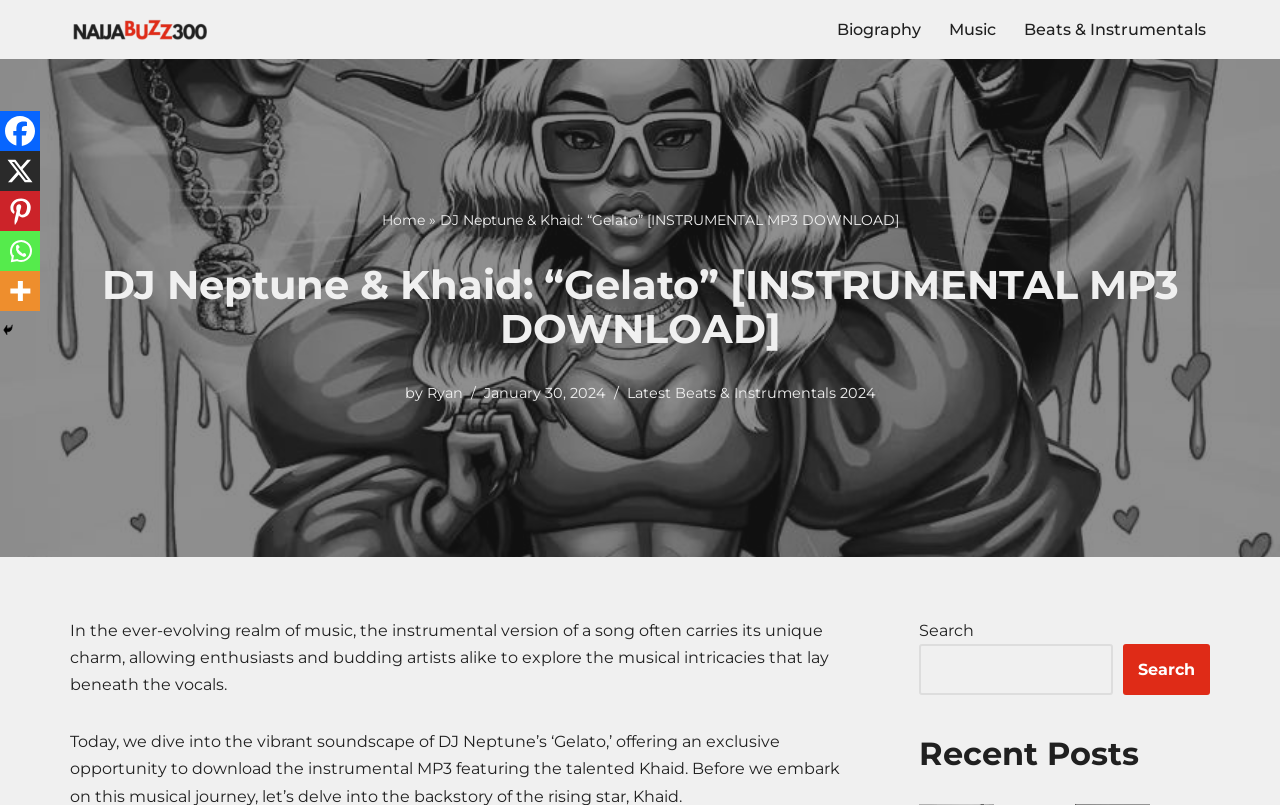Locate the bounding box coordinates of the clickable region to complete the following instruction: "Click on 'R-Studio Data Recovery Review: Pros & Cons'."

None